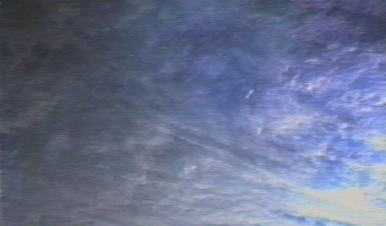Provide an in-depth description of the image you see.

The image presents a captivating view of the sky, marked by swirling patterns of clouds bathed in shades of blue and purple. This particular photograph is associated with the UFO footage from STS-48, captured by the space shuttle Discovery in September 1991. The scene purportedly showcases a mysterious object appearing to move above the clouds, likened to a multicolored worm, as monitored by NASA's cameras. This intriguing visual offers a glimpse into the enigmatic and often debated phenomena related to unidentified flying objects, further accentuated by the surreal colors and textures of the atmosphere depicted.